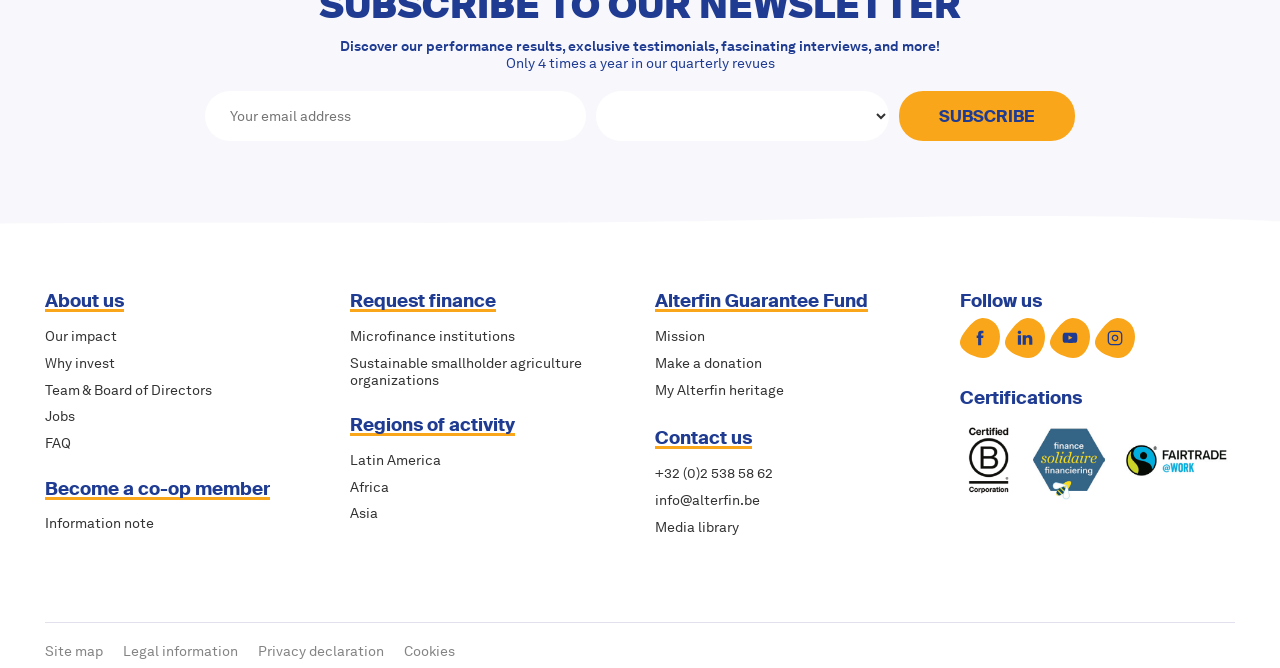What is the purpose of the textbox?
Answer the question with just one word or phrase using the image.

Enter email address